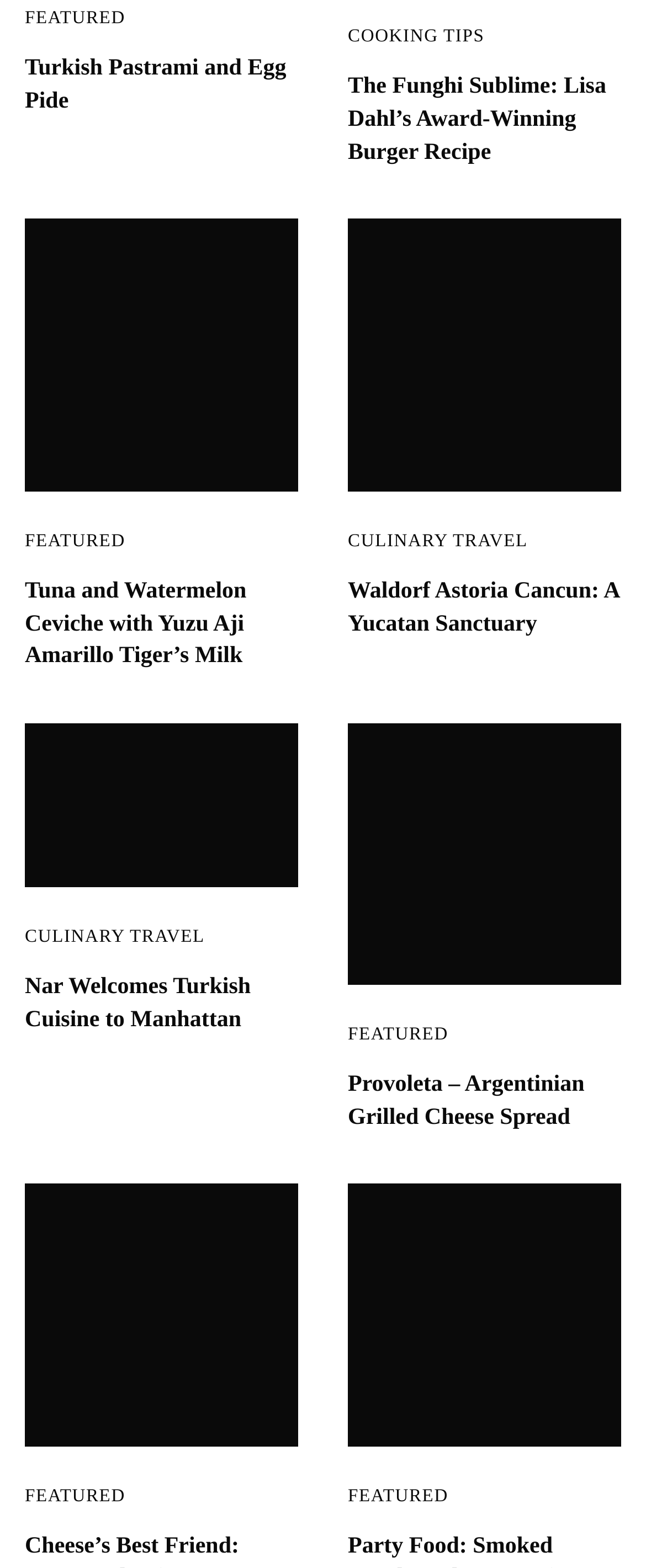How many images are there on the webpage?
Please give a detailed and thorough answer to the question, covering all relevant points.

I counted the number of image elements on the webpage, which are 5, indicating 5 images.